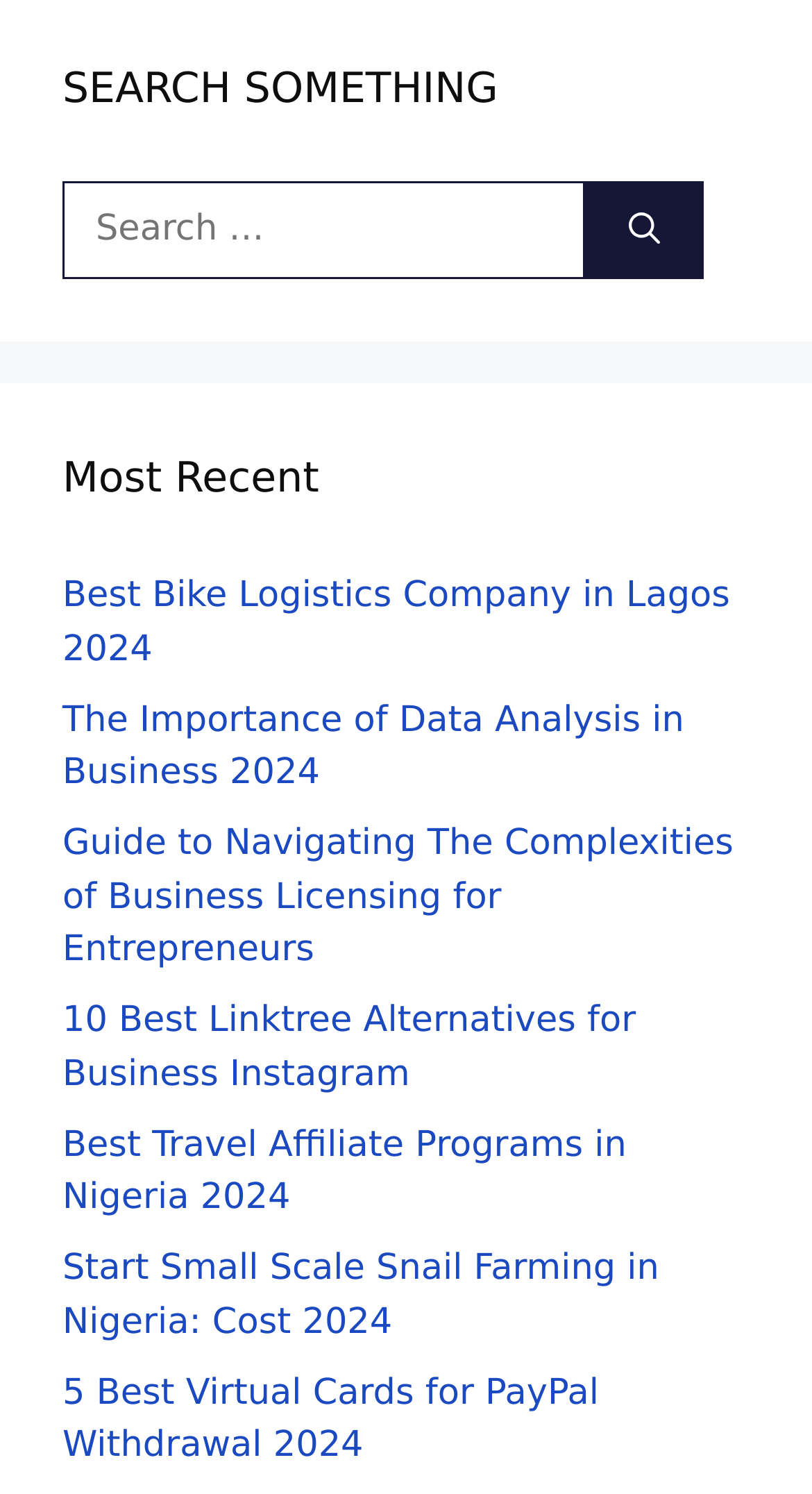What is the topic of the first link?
Examine the image and provide an in-depth answer to the question.

The first link listed below 'Most Recent' has the title 'Best Bike Logistics Company in Lagos 2024', indicating that it is related to bike logistics, specifically in Lagos, Nigeria.